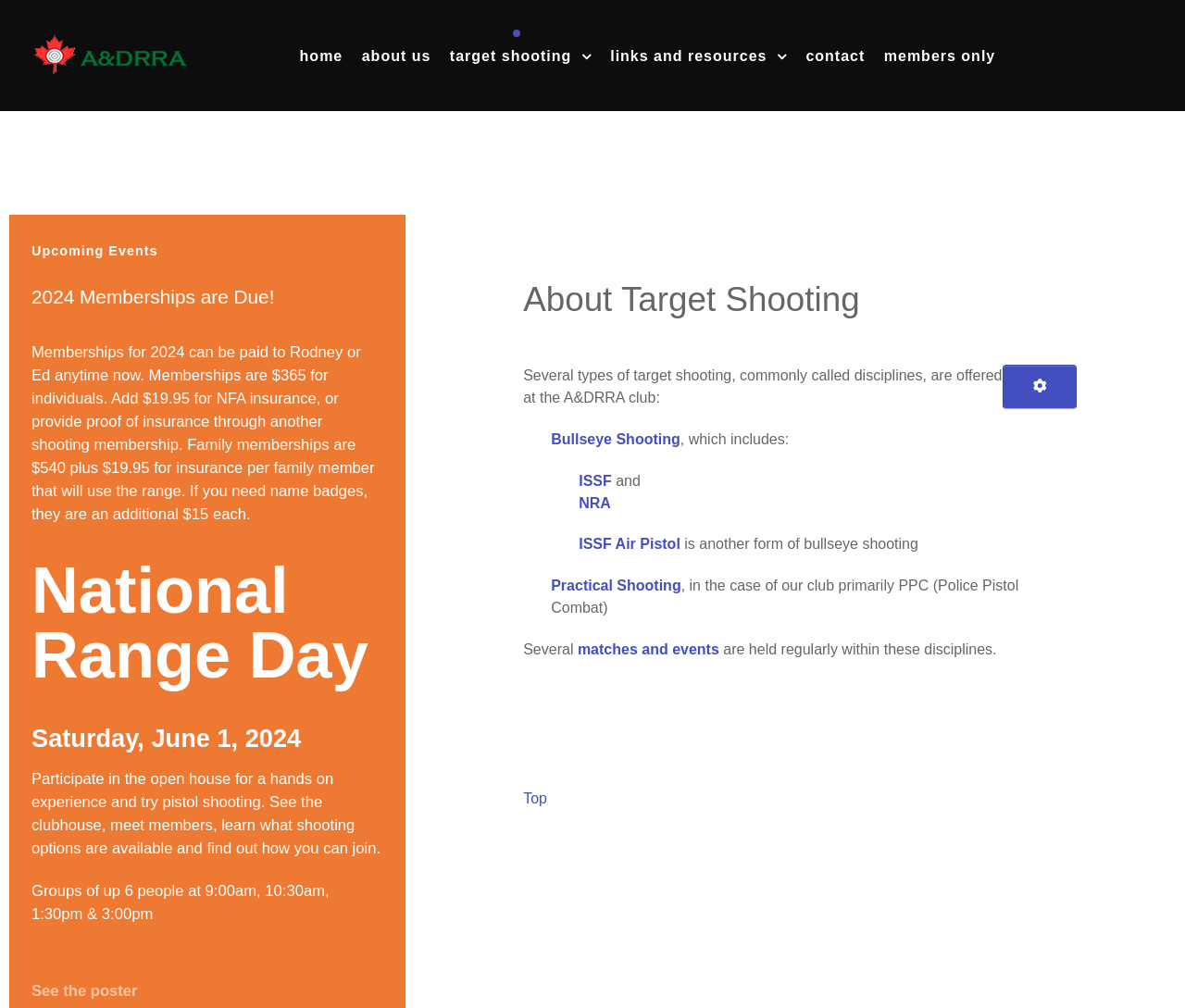What is the cost of individual membership for 2024?
Please analyze the image and answer the question with as much detail as possible.

The cost of individual membership for 2024 can be found in the section 'Upcoming Events' where it states 'Memberships for 2024 can be paid to Rodney or Ed anytime now. Memberships are $365 for individuals.'.